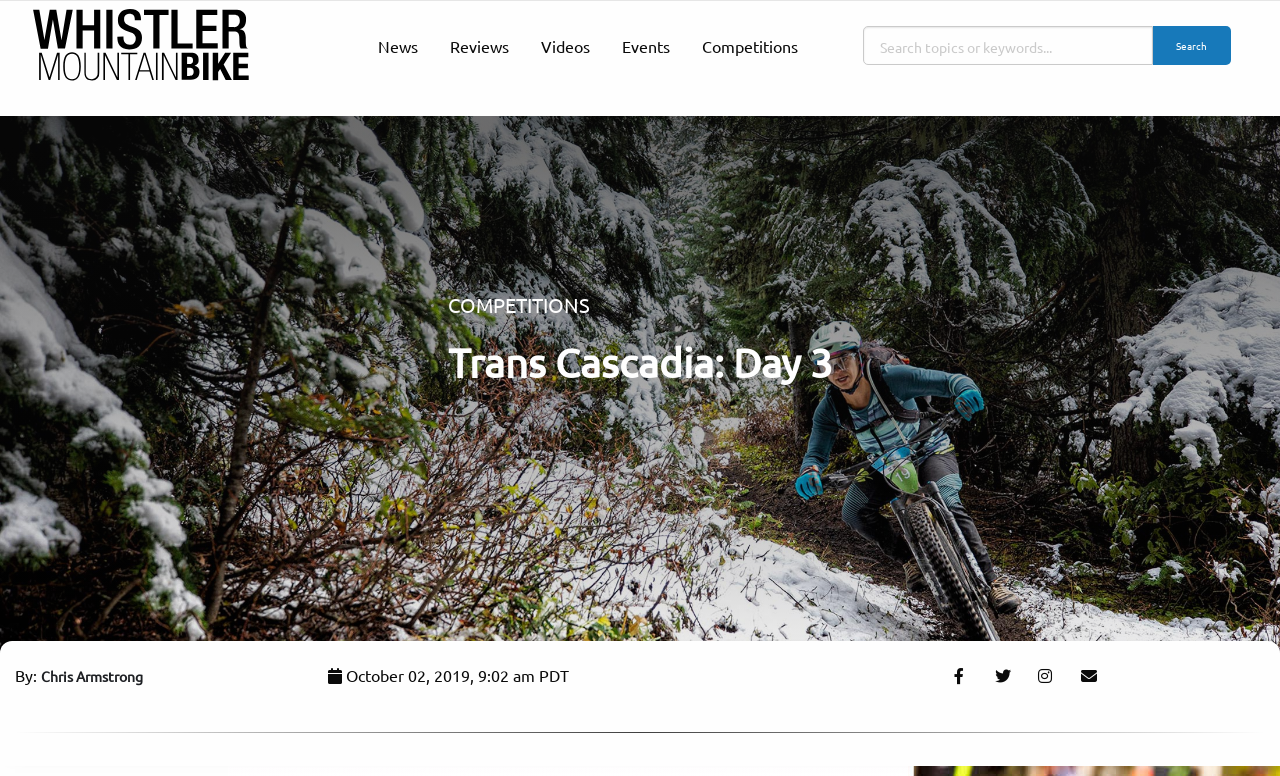Provide a brief response to the question using a single word or phrase: 
What is the date of the current article?

October 02, 2019